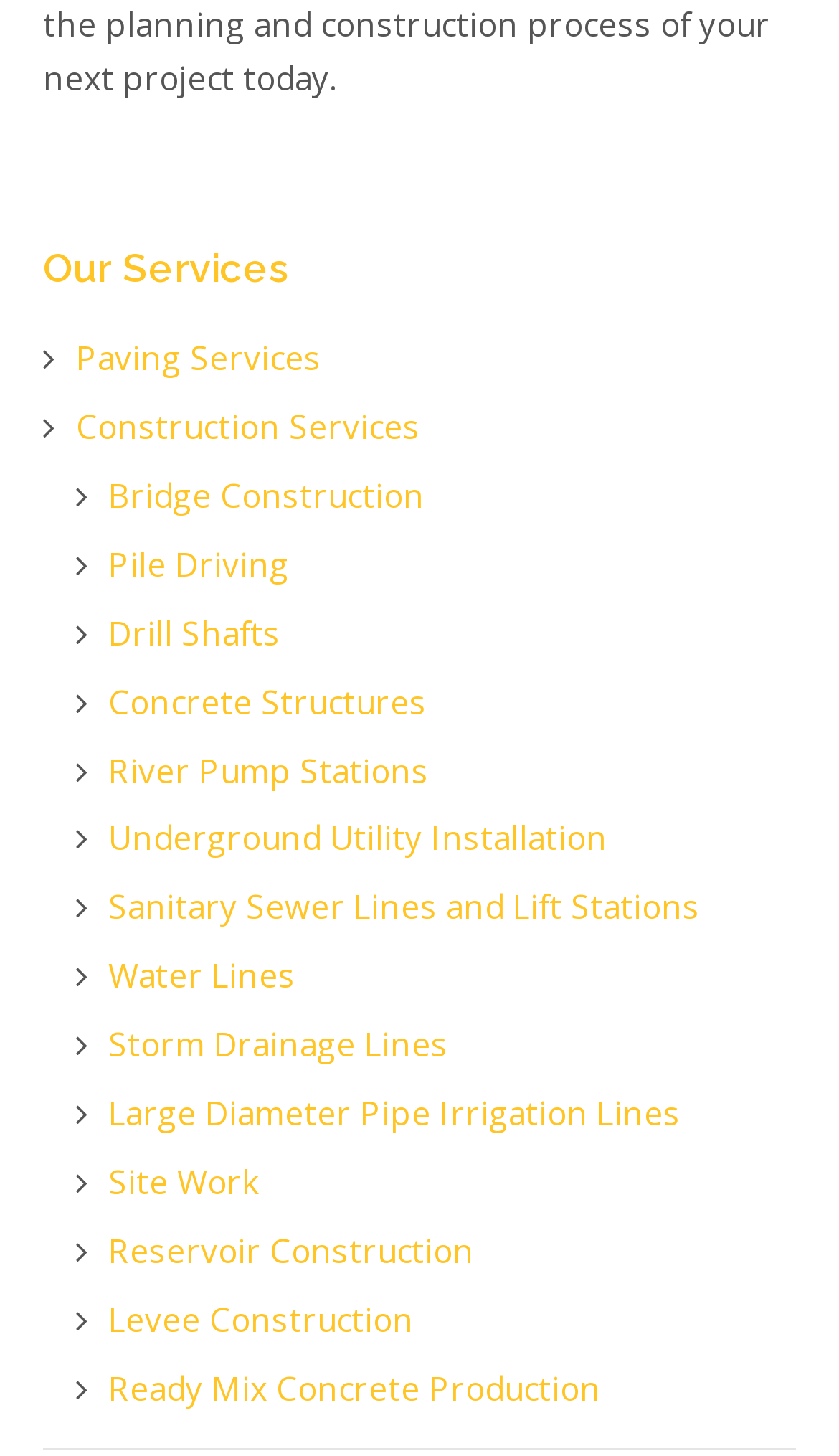Please determine the bounding box coordinates for the UI element described here. Use the format (top-left x, top-left y, bottom-right x, bottom-right y) with values bounded between 0 and 1: Large Diameter Pipe Irrigation Lines

[0.129, 0.749, 0.811, 0.779]